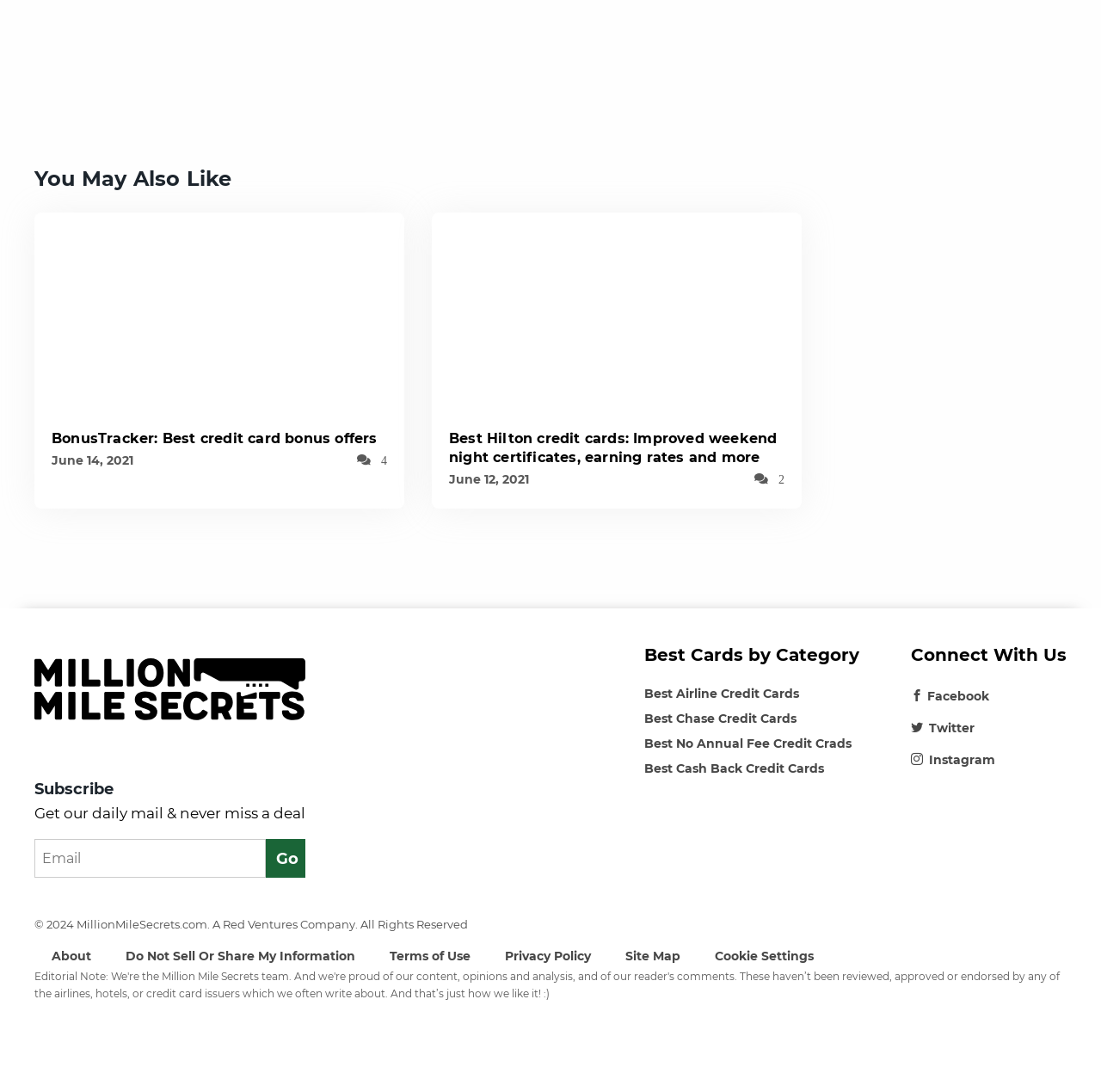Bounding box coordinates are to be given in the format (top-left x, top-left y, bottom-right x, bottom-right y). All values must be floating point numbers between 0 and 1. Provide the bounding box coordinate for the UI element described as: Best Cash Back Credit Cards

[0.585, 0.697, 0.748, 0.711]